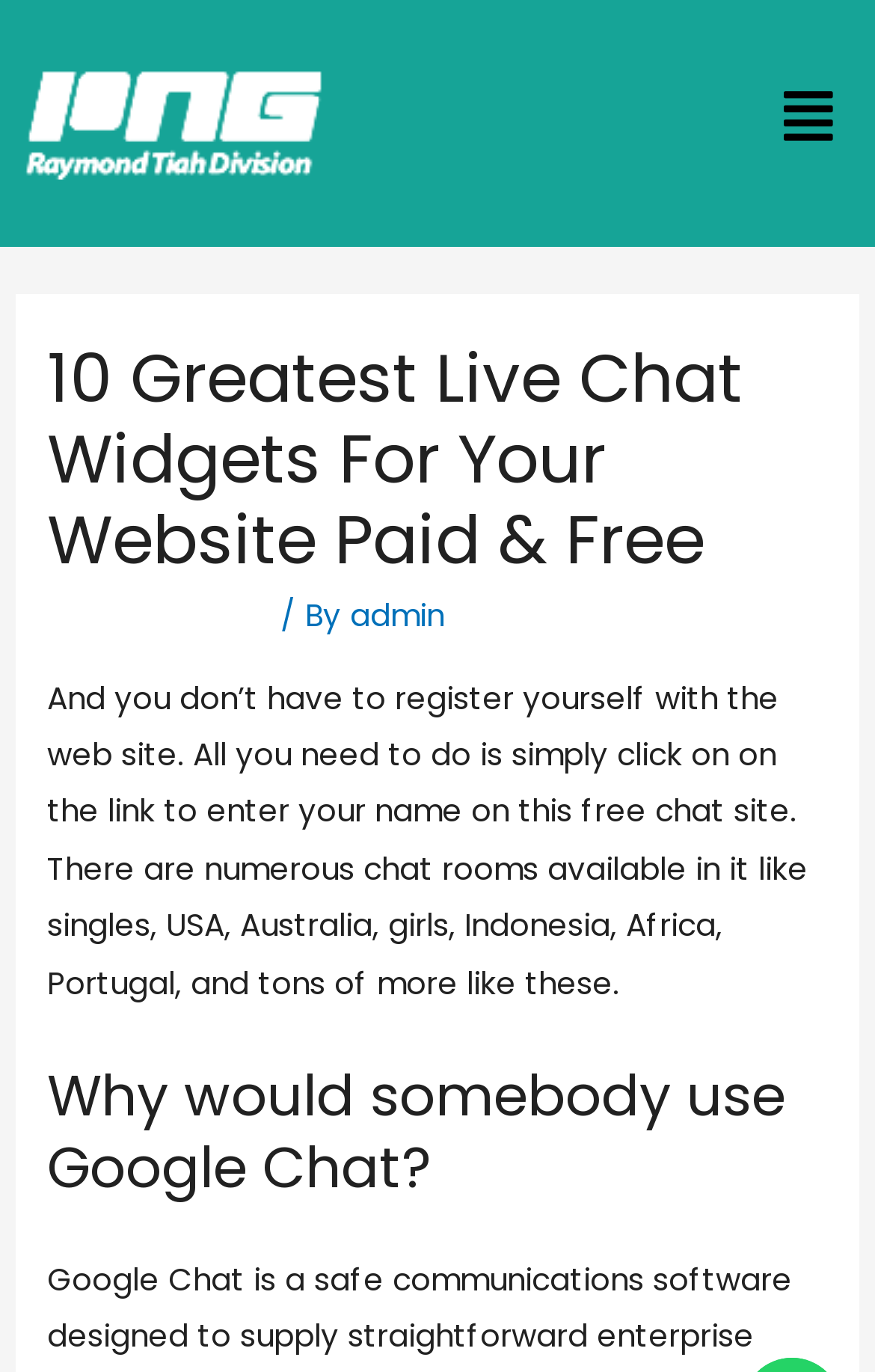Can you extract the primary headline text from the webpage?

10 Greatest Live Chat Widgets For Your Website Paid & Free